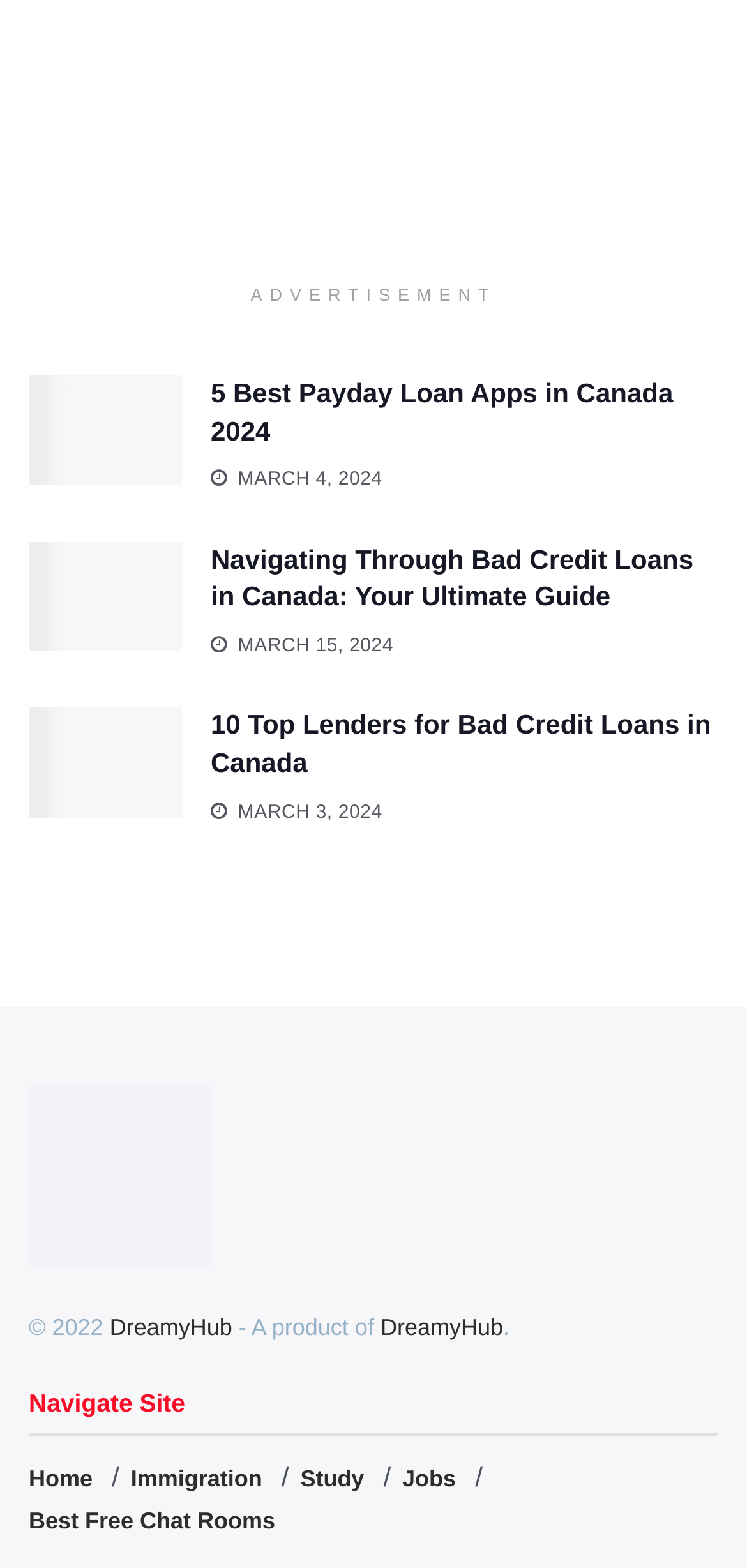What is the name of the website?
Examine the image closely and answer the question with as much detail as possible.

I found the website's name in the footer section, where it says '© 2022 Dreamyhub' and also in the navigation menu at the bottom, where it says 'DreamyHub'.